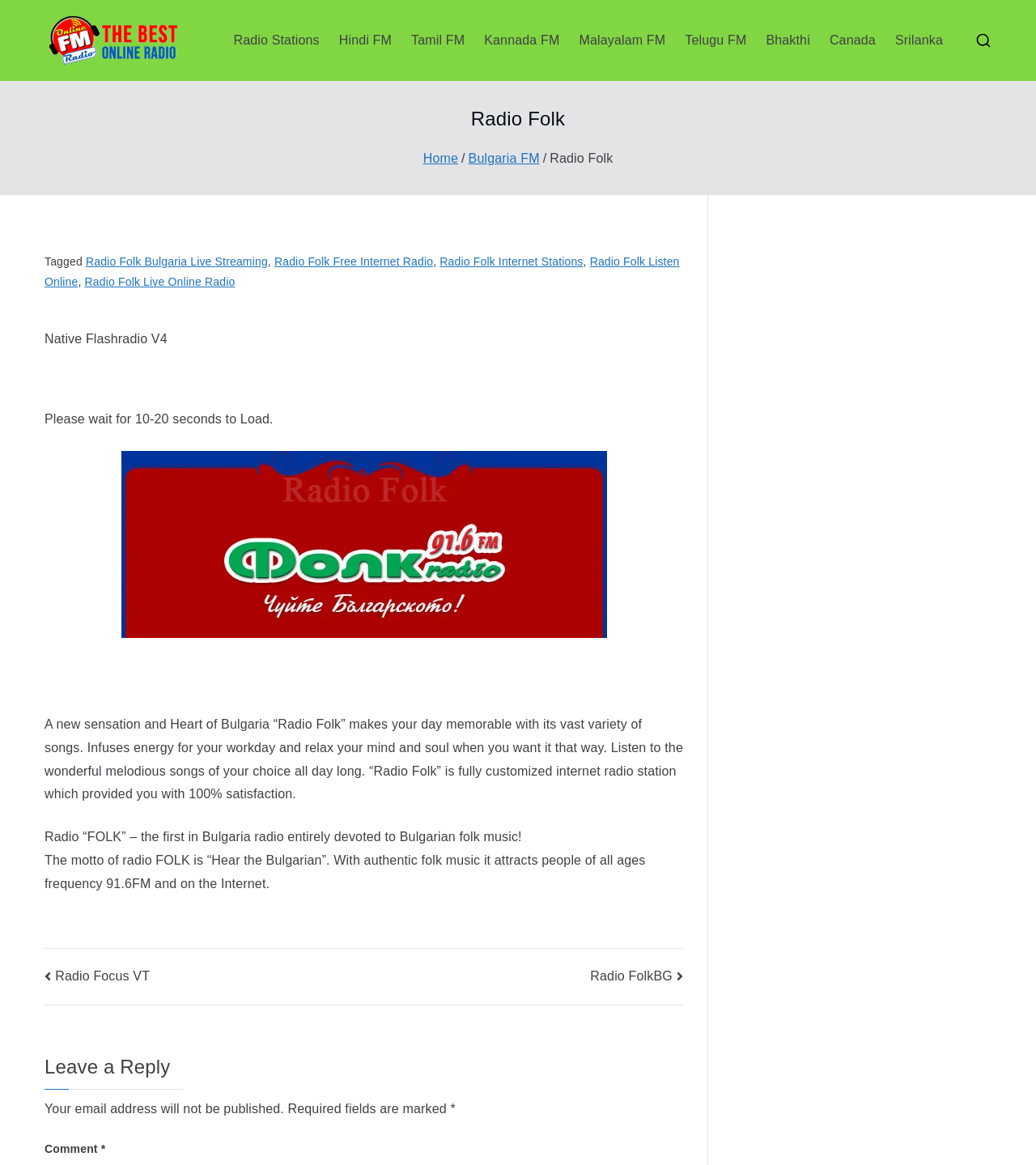Give a concise answer using one word or a phrase to the following question:
What is the frequency of 'Radio Folk' in Bulgaria?

91.6FM